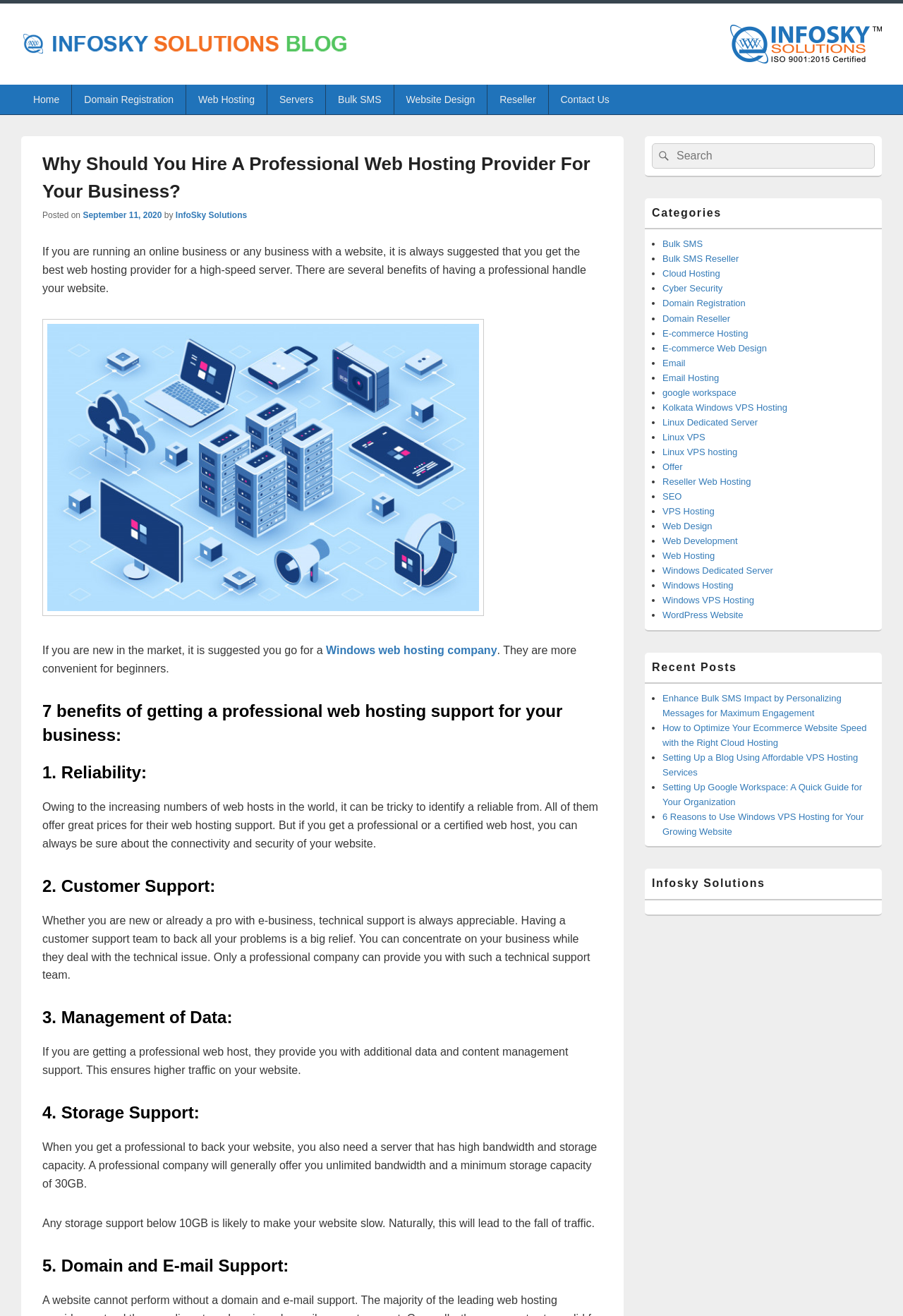Identify the bounding box coordinates of the element to click to follow this instruction: 'Click on the 'Home' link'. Ensure the coordinates are four float values between 0 and 1, provided as [left, top, right, bottom].

[0.023, 0.064, 0.079, 0.087]